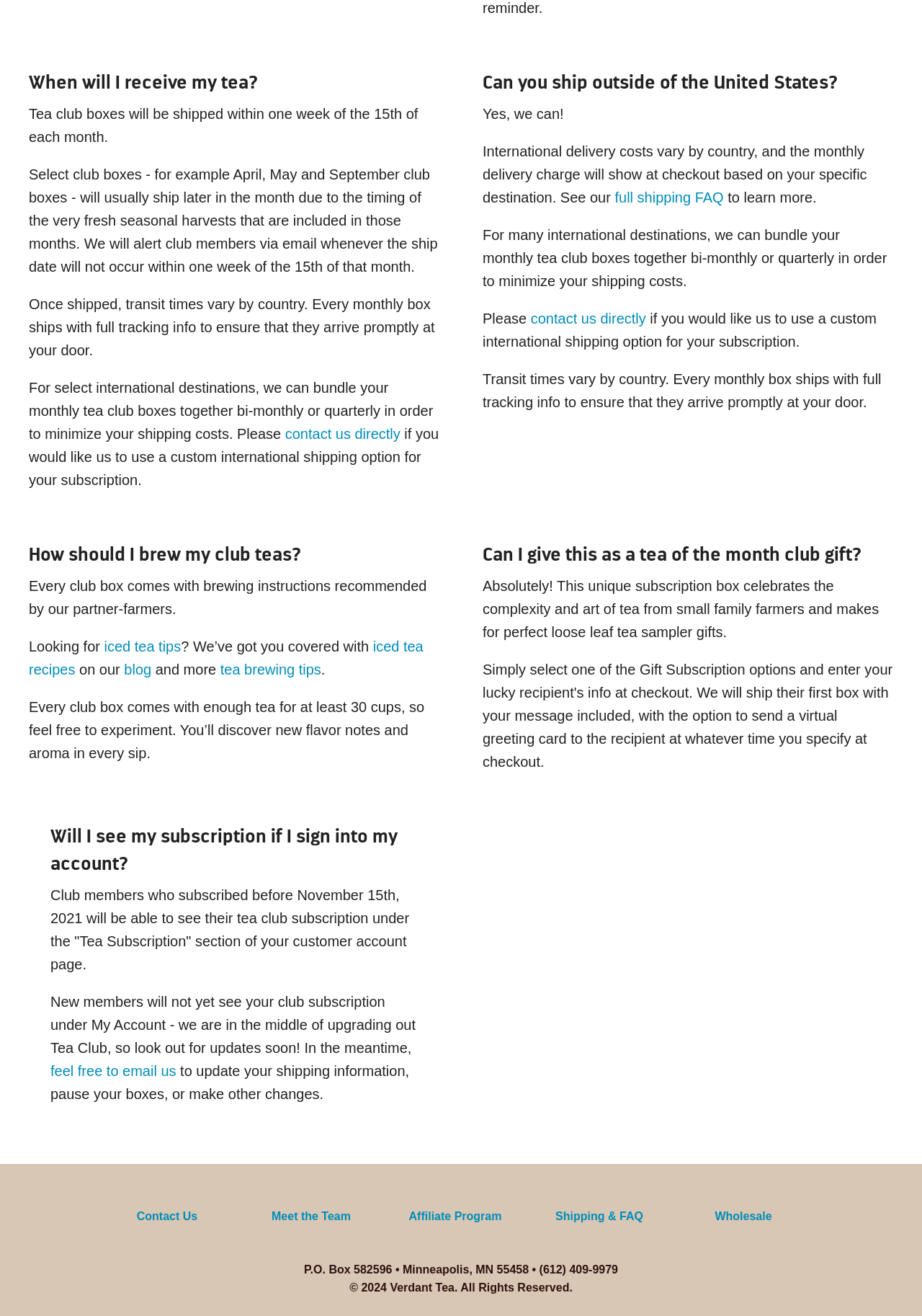How can I update my shipping information for my tea club subscription?
Please provide a comprehensive answer based on the information in the image.

According to the webpage, new members will not see their club subscription under My Account, but they can email the company to update their shipping information, pause their boxes, or make other changes.